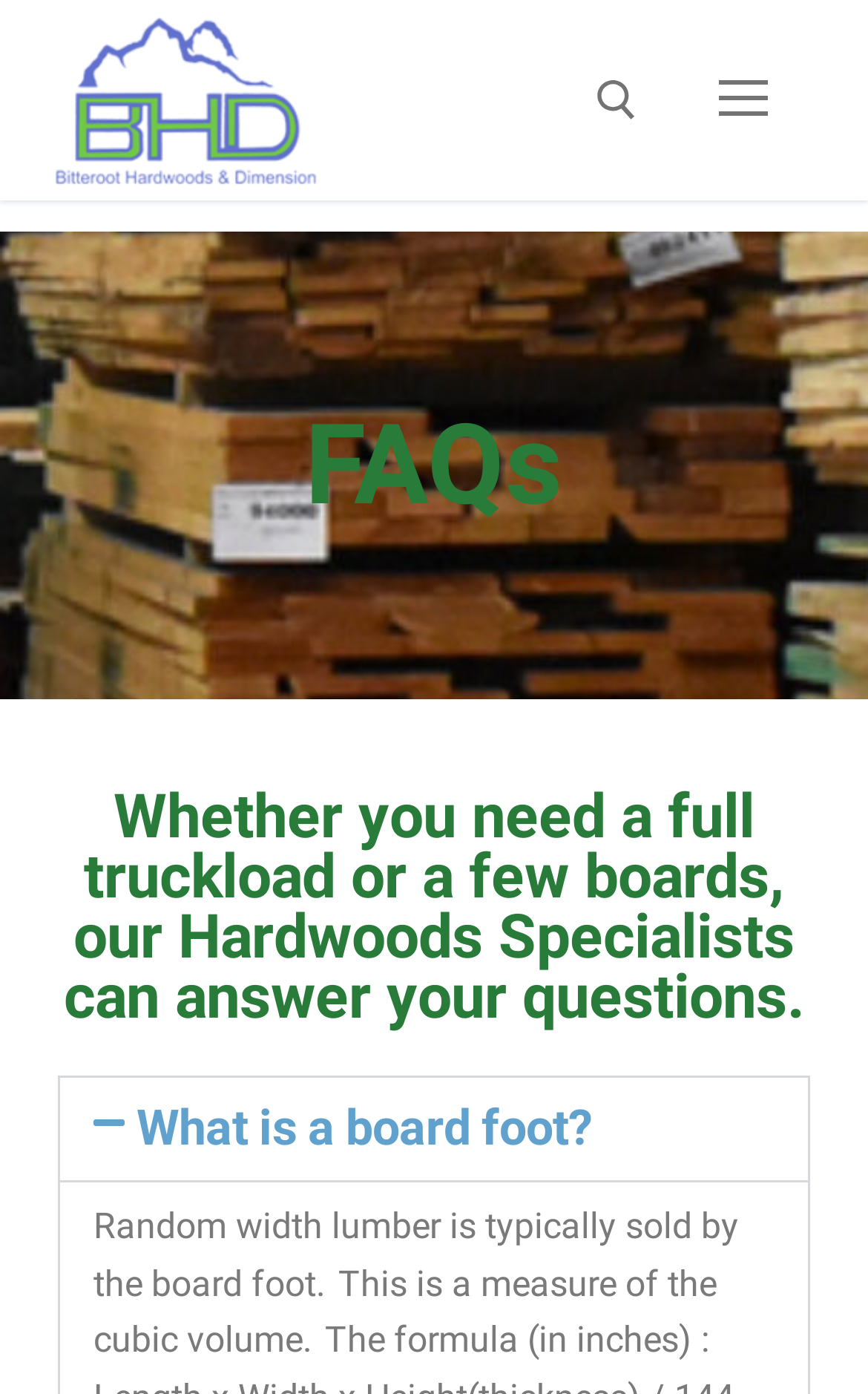What is the topic of the expanded tab?
Could you give a comprehensive explanation in response to this question?

The expanded tab is located in the middle of the webpage, and it has a heading that asks 'What is a board foot?'. This suggests that the tab contains information related to the concept of a board foot, which is likely a unit of measurement used in the hardwoods industry.